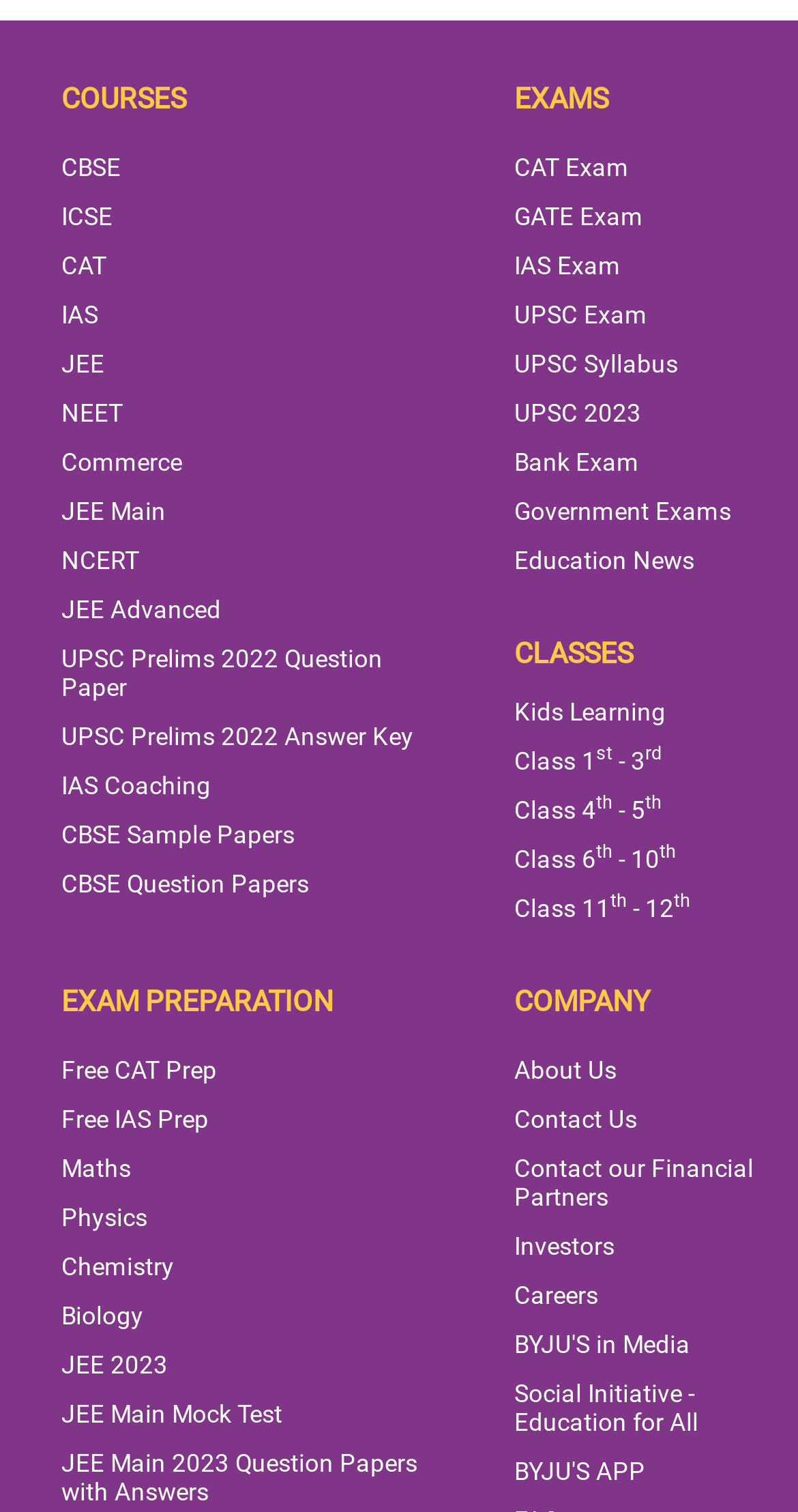What is the first course listed?
Based on the screenshot, provide your answer in one word or phrase.

CBSE